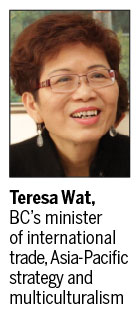Please reply to the following question using a single word or phrase: 
What is Teresa Wat's hairstyle?

Short, curly